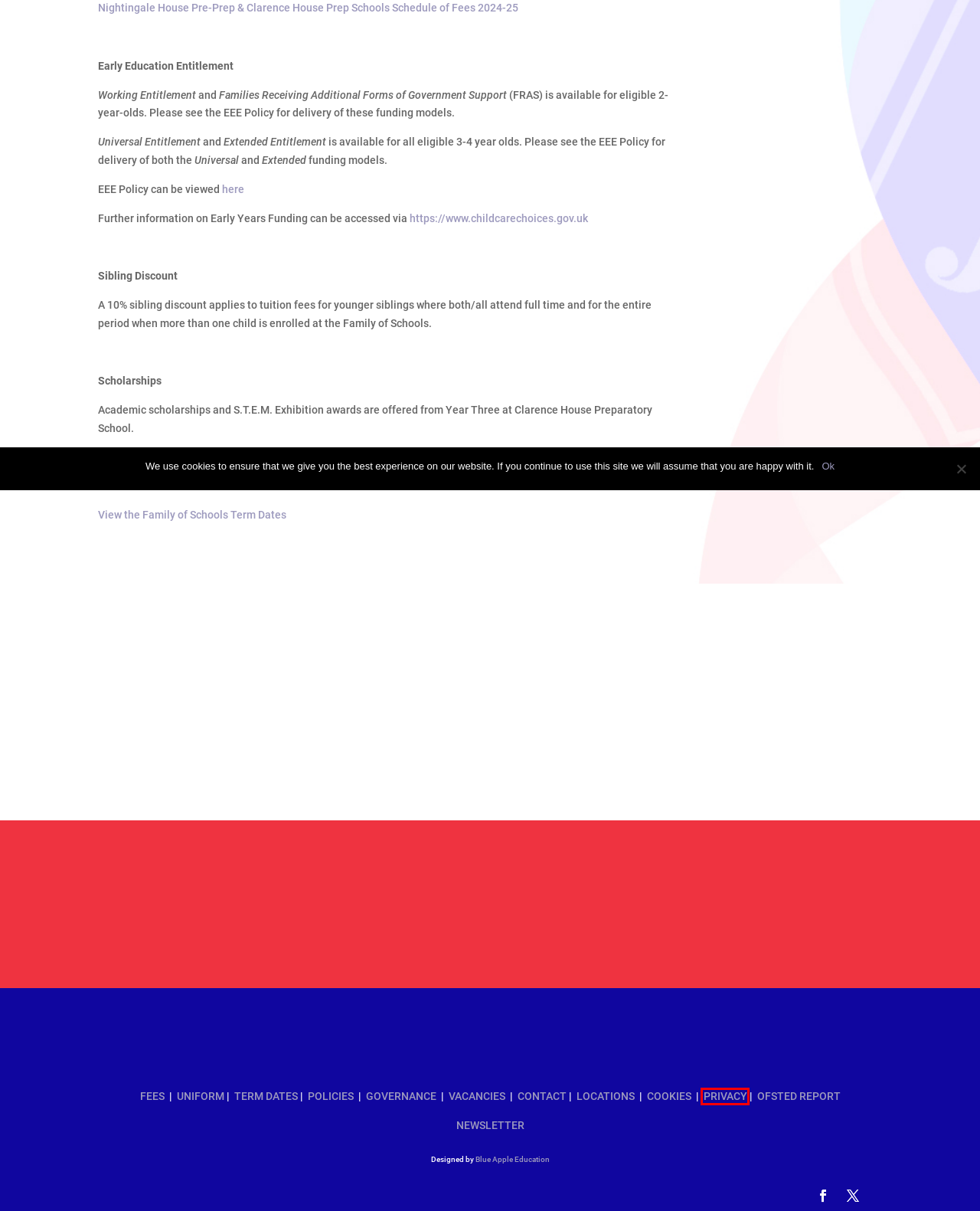You are provided with a screenshot of a webpage where a red rectangle bounding box surrounds an element. Choose the description that best matches the new webpage after clicking the element in the red bounding box. Here are the choices:
A. Contact Us | Jack & Jill Family of Schools
B. Cookie Policy | Jack & Jill Family of Schools
C. Policies | Jack & Jill Family of Schools
D. Homepage | HMRC Childcare Choices
E. Privacy | Jack & Jill Family of Schools
F. Uniform | Jack & Jill Family of Schools
G. Governance | Jack & Jill Family of Schools
H. Locations | Jack & Jill Family of Schools

E